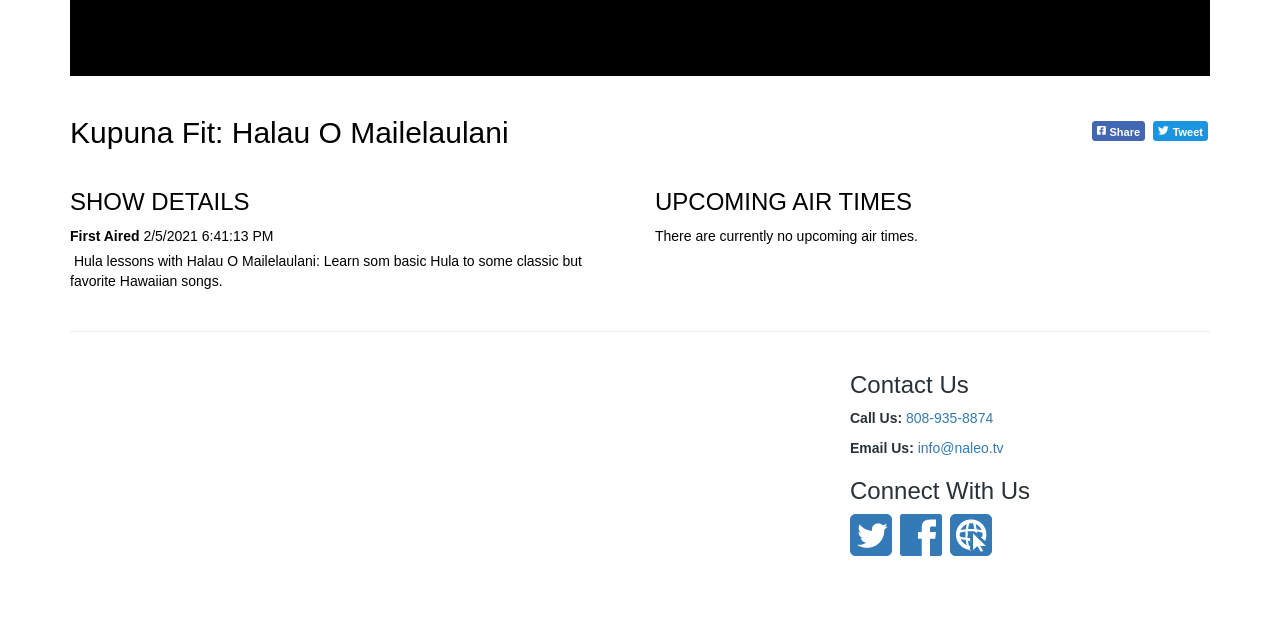Determine the bounding box coordinates for the UI element with the following description: "Tweet". The coordinates should be four float numbers between 0 and 1, represented as [left, top, right, bottom].

[0.901, 0.189, 0.944, 0.221]